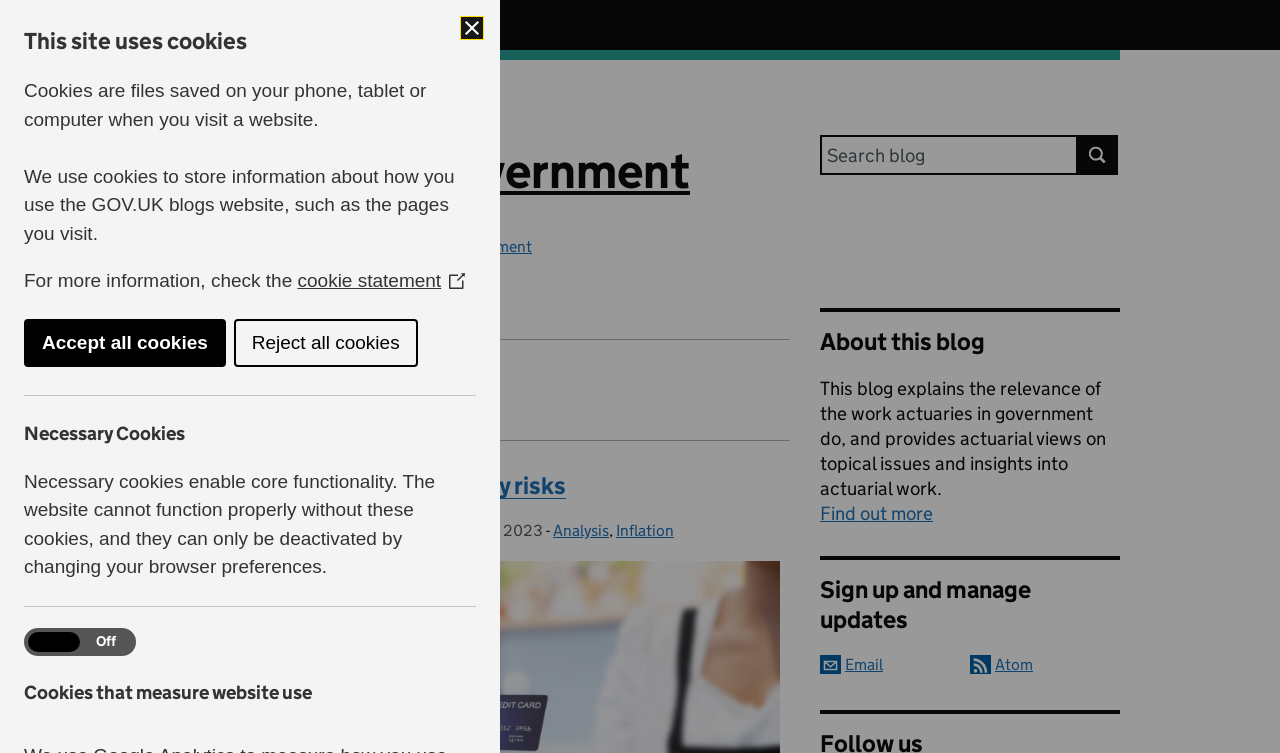Summarize the webpage with a detailed and informative caption.

This webpage is from the Government Actuary's Department, featuring news and updates. At the top left, there is a link to skip to the main content. Next to it, there is a link to the GOV.UK website, accompanied by a small image of the GOV.UK logo. 

Below these links, there is a banner with the blog name "Actuaries in government" and a heading with the same title. Underneath, there is a description list with the organization's name, "Government Actuary's Department". 

On the right side of the banner, there is a search bar with a search button. Below the search bar, there is a horizontal separator line. 

The main content of the webpage is divided into two sections. The left section has a heading "Inflation" and a subheading "Inflationary benefits, inflationary risks". Below the subheading, there is a post with the title "Inflationary benefits, inflationary risks" and information about the author, posting date, and categories. 

The right section has a heading "Related content and links" and a subheading "About this blog". Below the subheading, there is a paragraph explaining the purpose of the blog, followed by a link to find out more. Further down, there is a heading "Sign up and manage updates" with links to sign up for updates by email or Atom feed reader.

At the bottom of the page, there is a section about cookies, with a heading "This site uses cookies" and a brief explanation of what cookies are. Below this, there are buttons to accept or reject all cookies, and a section about necessary cookies. Finally, there is a section about cookies that measure website use, with a checkbox to toggle their use.